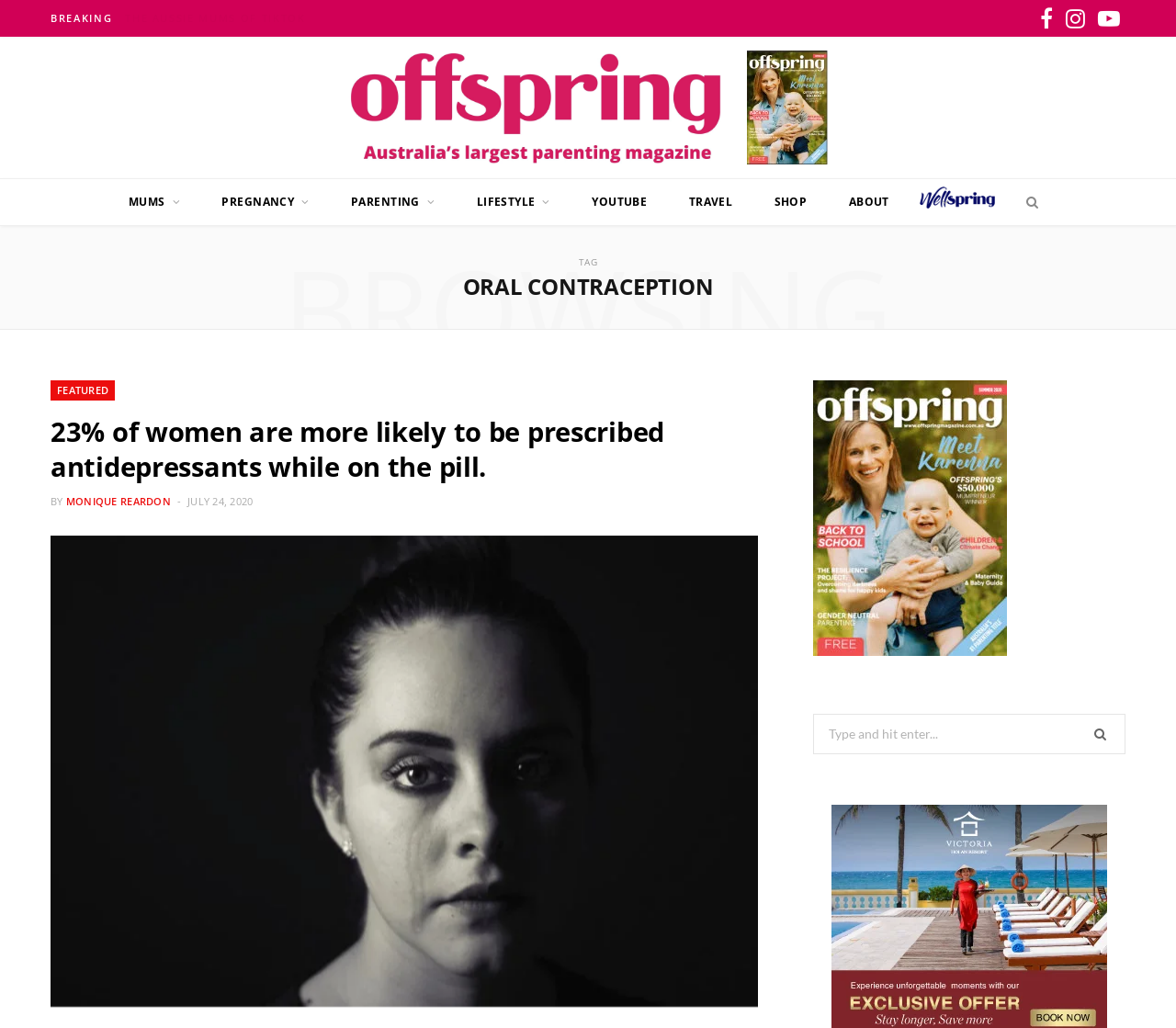Describe all the visual and textual components of the webpage comprehensively.

The webpage is about Offspring Magazine, with a focus on oral contraception. At the top, there is a "BREAKING" label, followed by a link to an article about online sports betting. On the top-right corner, there are social media links to Facebook, Instagram, and YouTube. 

Below the social media links, there is a prominent link to Offspring Magazine, accompanied by an image of the magazine's logo. Next to it, there is an empty link with an image. 

The main navigation menu is located in the middle of the page, with links to various categories such as MUMS, PREGNANCY, PARENTING, LIFESTYLE, YOUTUBE, TRAVEL, SHOP, and ABOUT. 

The main content of the page is an article about oral contraception, with a heading that spans almost the entire width of the page. The article has a tag label and a browsing section that lists a featured article. The featured article has a heading that discusses the relationship between oral contraception and antidepressants, followed by the author's name, date, and a "Read more" link with an accompanying image. 

At the bottom of the page, there is a search bar with a search button and a label that says "Search for:".